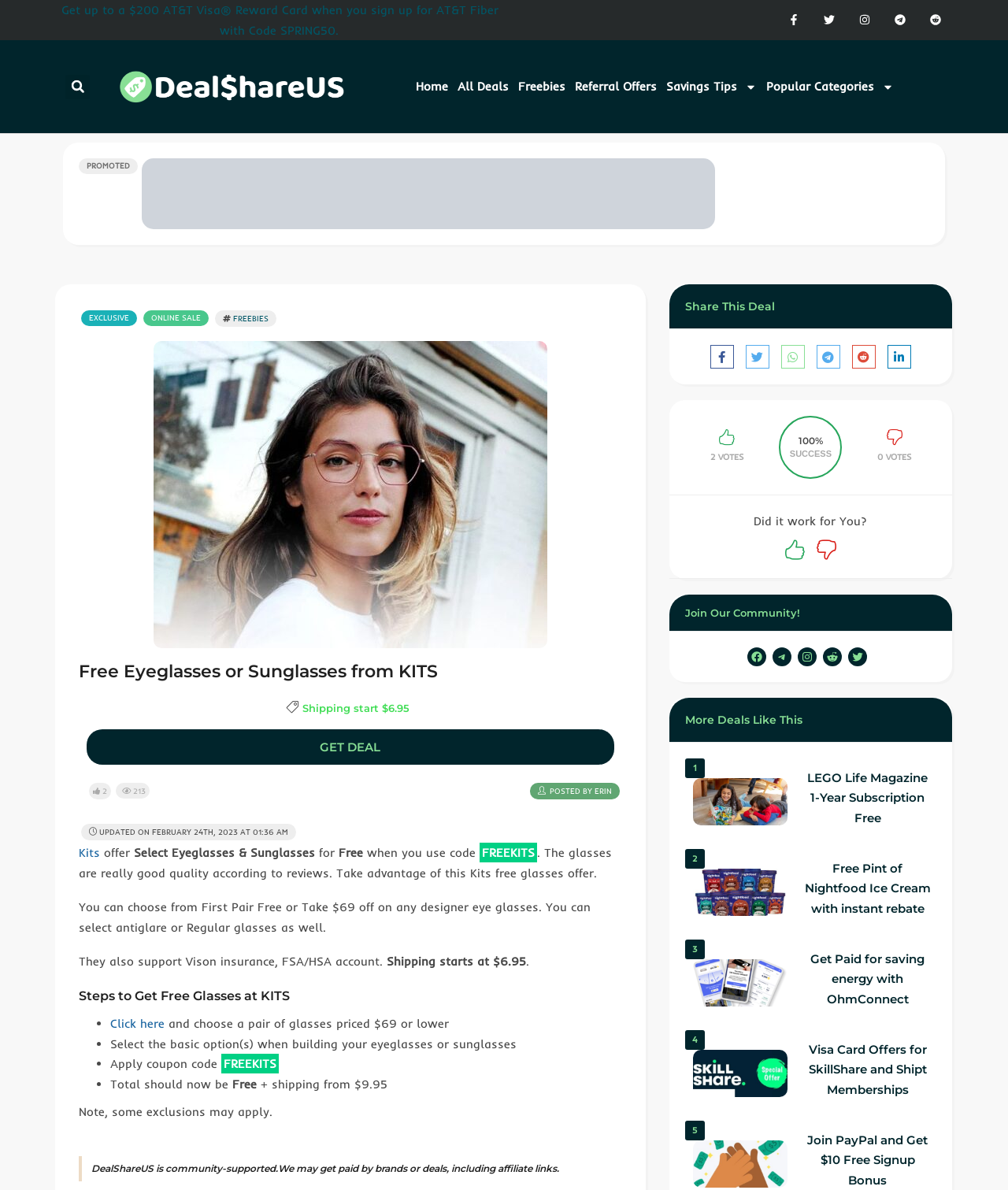Identify the first-level heading on the webpage and generate its text content.

Free Eyeglasses or Sunglasses from KITS